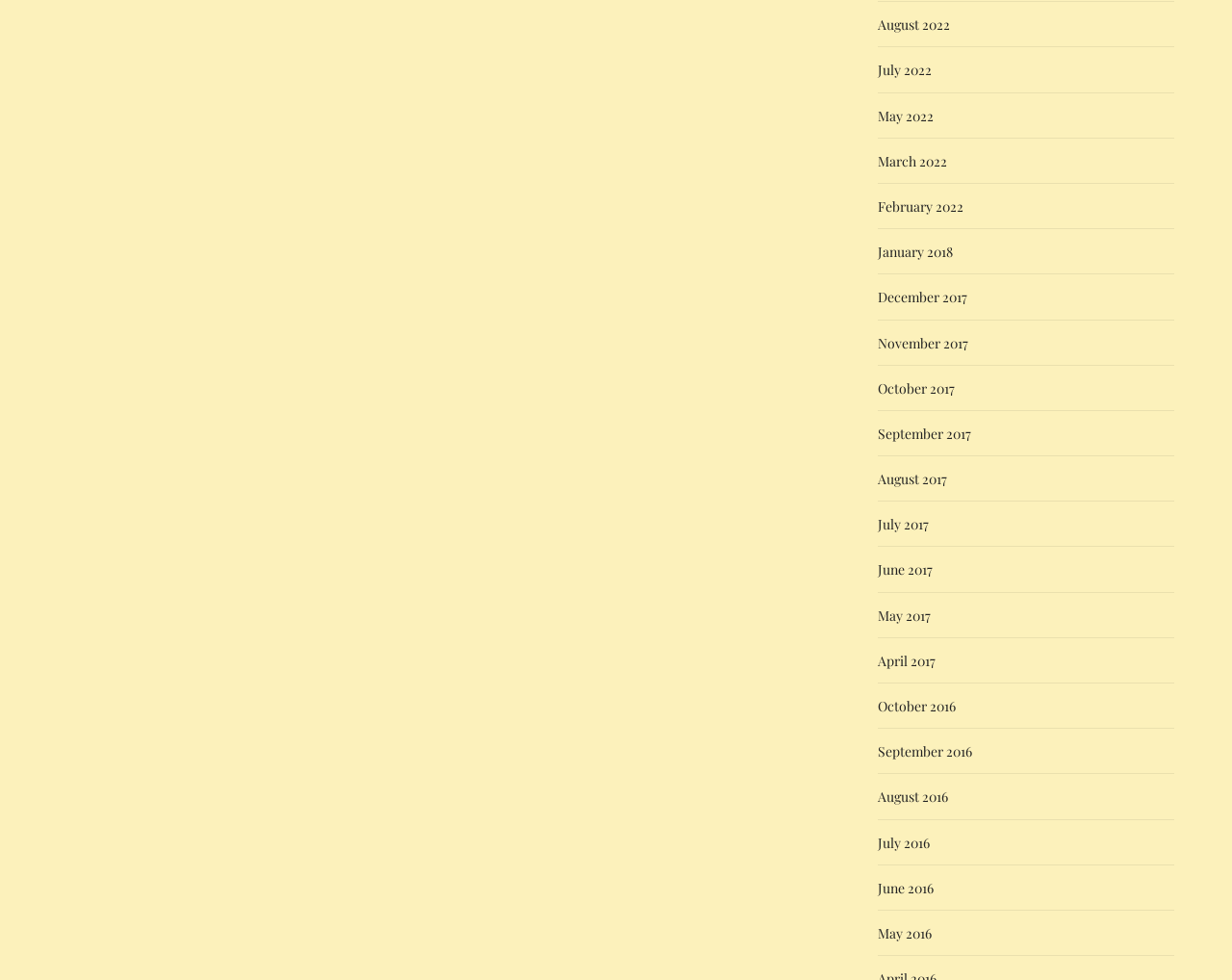Please give a succinct answer using a single word or phrase:
What is the date of the performance of 'Eurydice by Sarah Ruhl'?

December 11